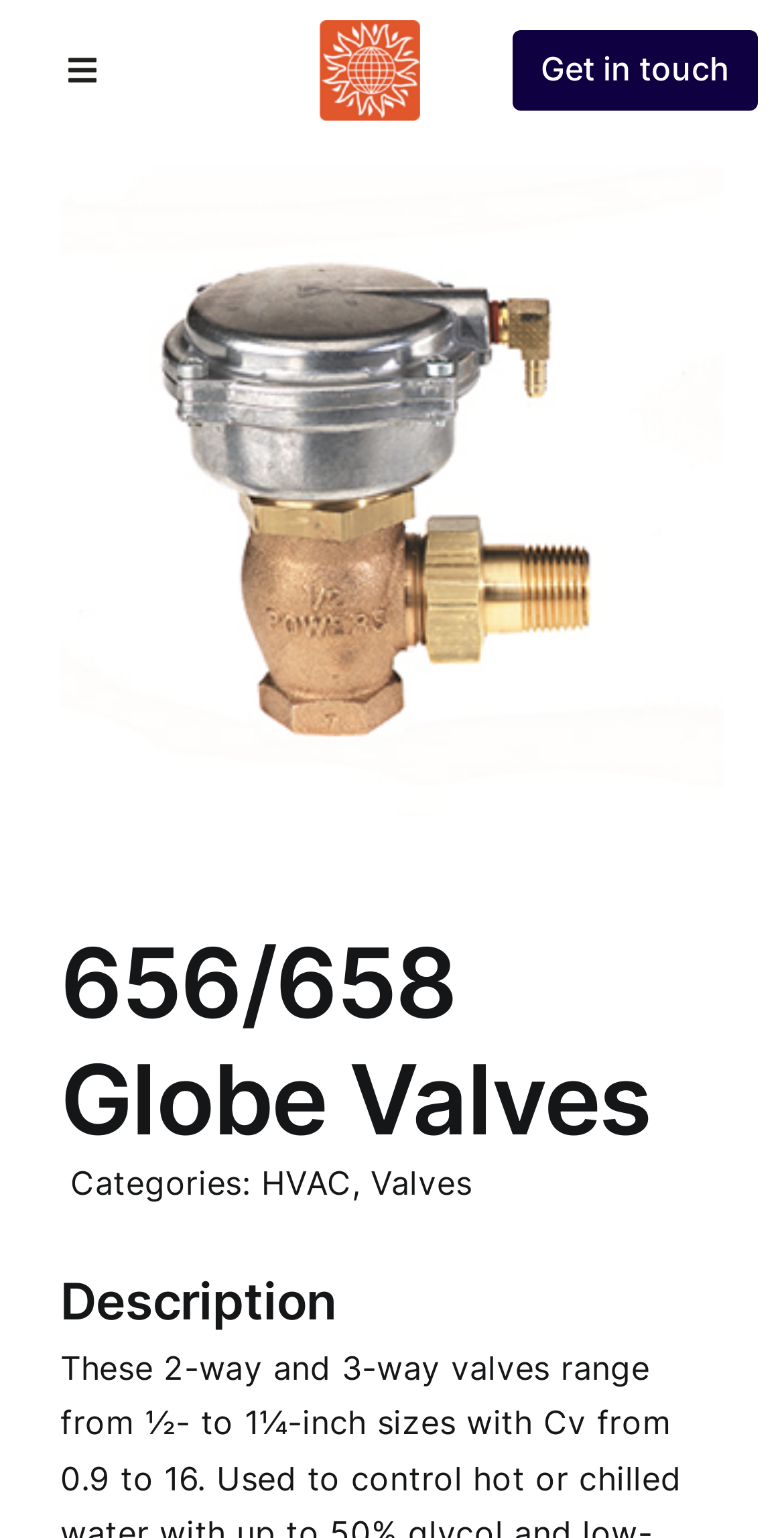Provide a thorough description of this webpage.

This webpage is about 656/658 Globe Valves by Siemens – Energy International. At the top left, there is a navigation menu with a toggle button that can be expanded to show the main menu. The main menu consists of 8 links: Home, About, Divisions, Partners, Projects, Contact, Careers, and News. Each of these links has a corresponding submenu that can be opened by clicking on the adjacent button.

To the right of the navigation menu, there is a small image. Below the navigation menu, there is a prominent link to the Contact page, accompanied by a "Get in touch" label.

The main content of the webpage is divided into two sections. On the left, there is a sidebar with a link to a product page, featuring a large image that takes up most of the sidebar's space. Above the image, there is a link to the product "656". 

On the right, there is a heading that reads "656/658 Globe Valves". Below this heading, there are two categories listed: HVAC and Valves. Further down, there is a description section with a heading that reads "Description". The description text is not provided, but it likely contains information about the product.

The meta description suggests that the webpage is about 2-way and 3-way valves, ranging from ½- to 1¼-inch sizes, with Cv from 0.9 to 16, used to control hot or chilled water with up to 50% glycol.